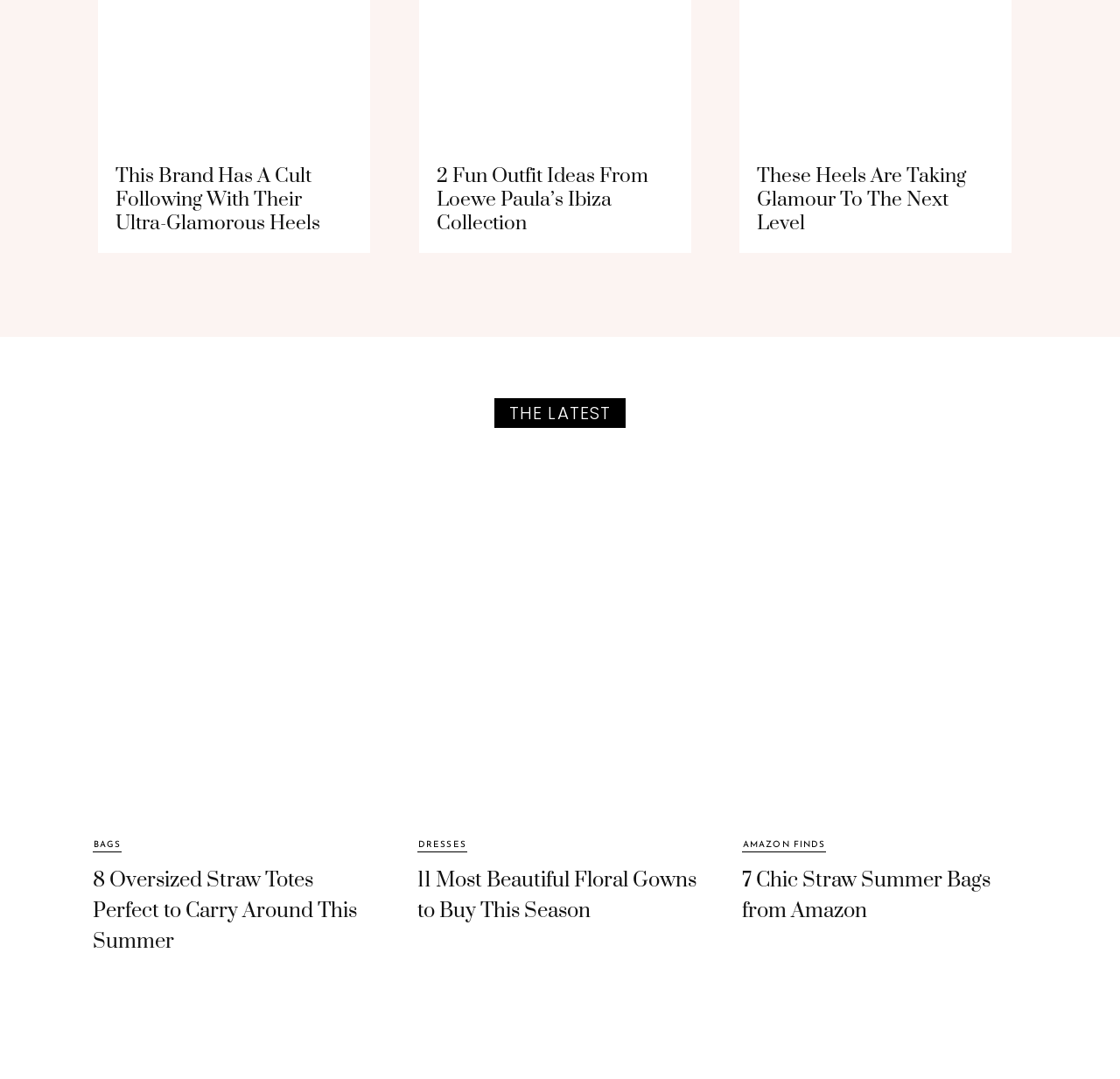How many oversized straw totes are featured in the article?
Refer to the screenshot and respond with a concise word or phrase.

8